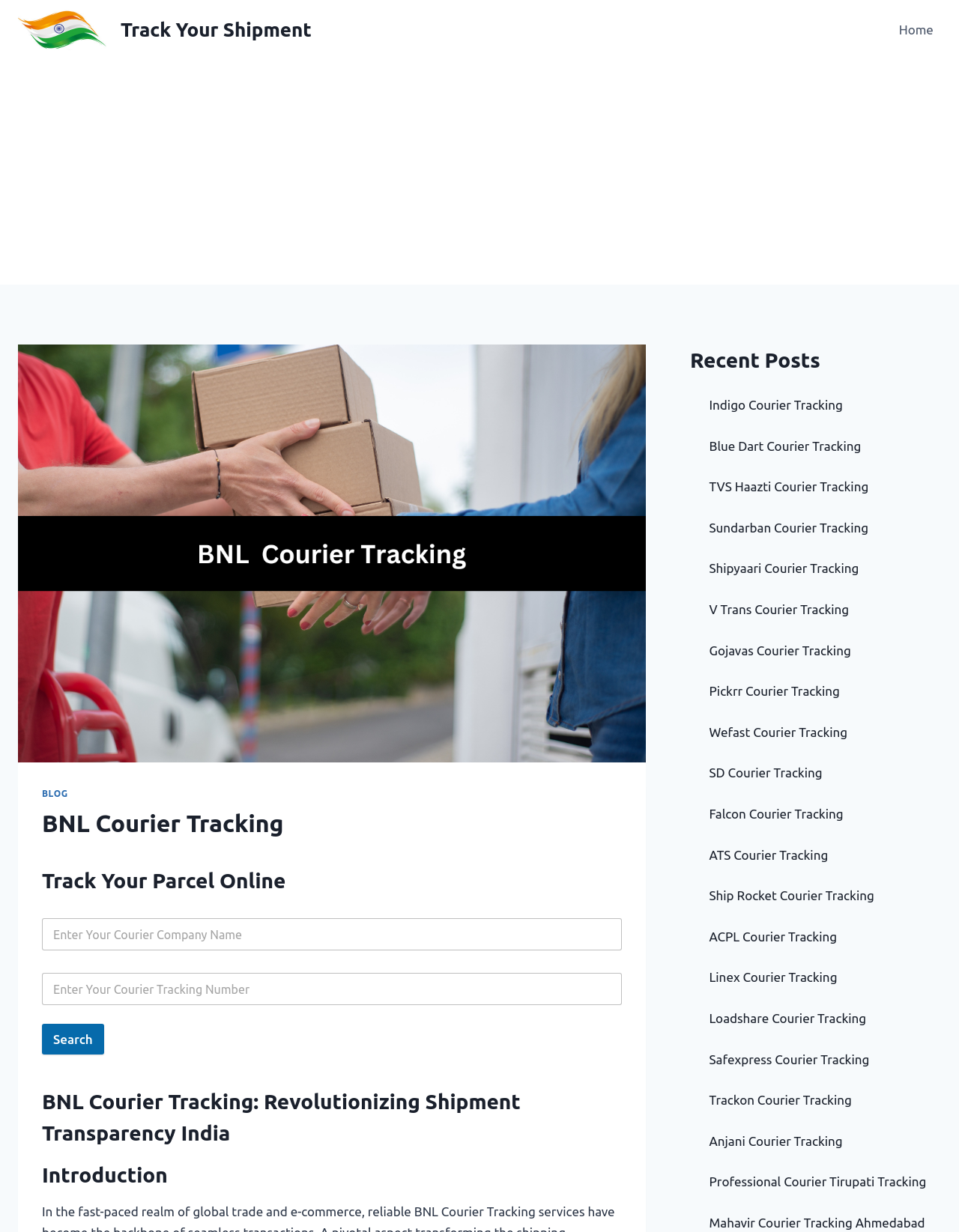What is the title of the section below the search bar?
Can you provide a detailed and comprehensive answer to the question?

Below the search bar, there is a heading element with the text 'Recent Posts'. This suggests that the section below the search bar contains a list of recent posts or articles related to courier tracking.